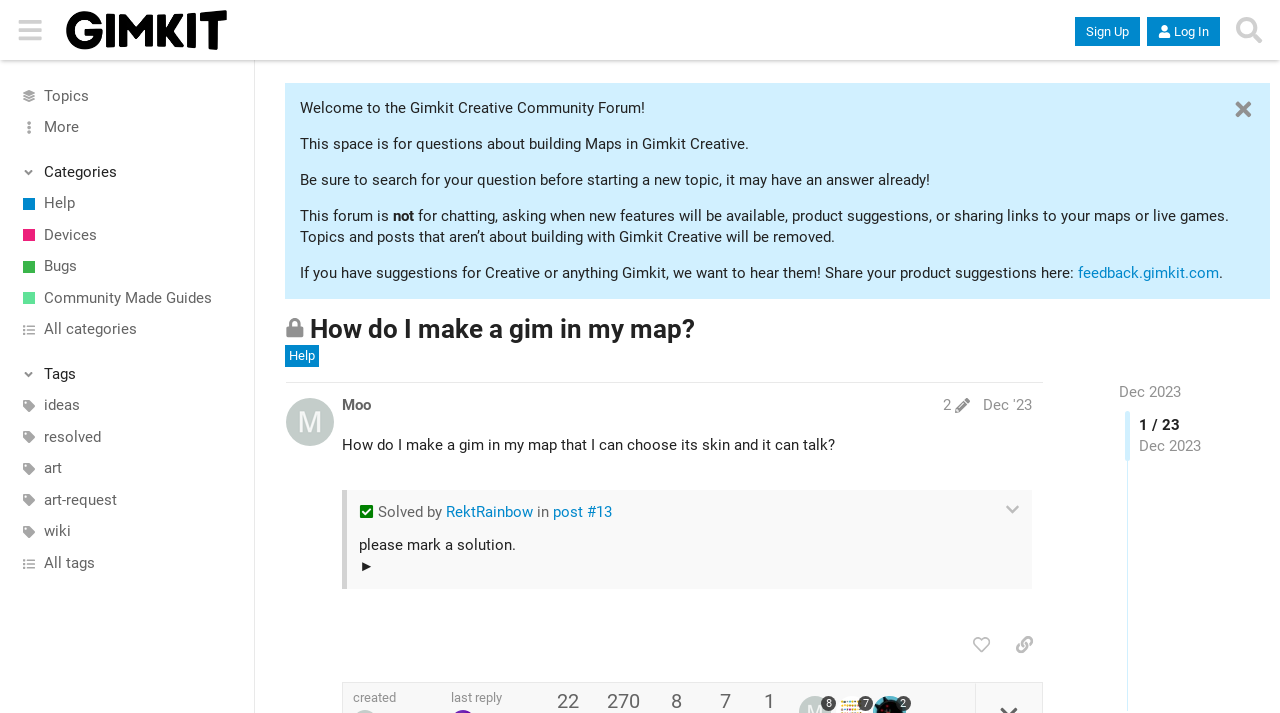Identify the bounding box coordinates necessary to click and complete the given instruction: "Click on 'Help'".

[0.0, 0.264, 0.199, 0.308]